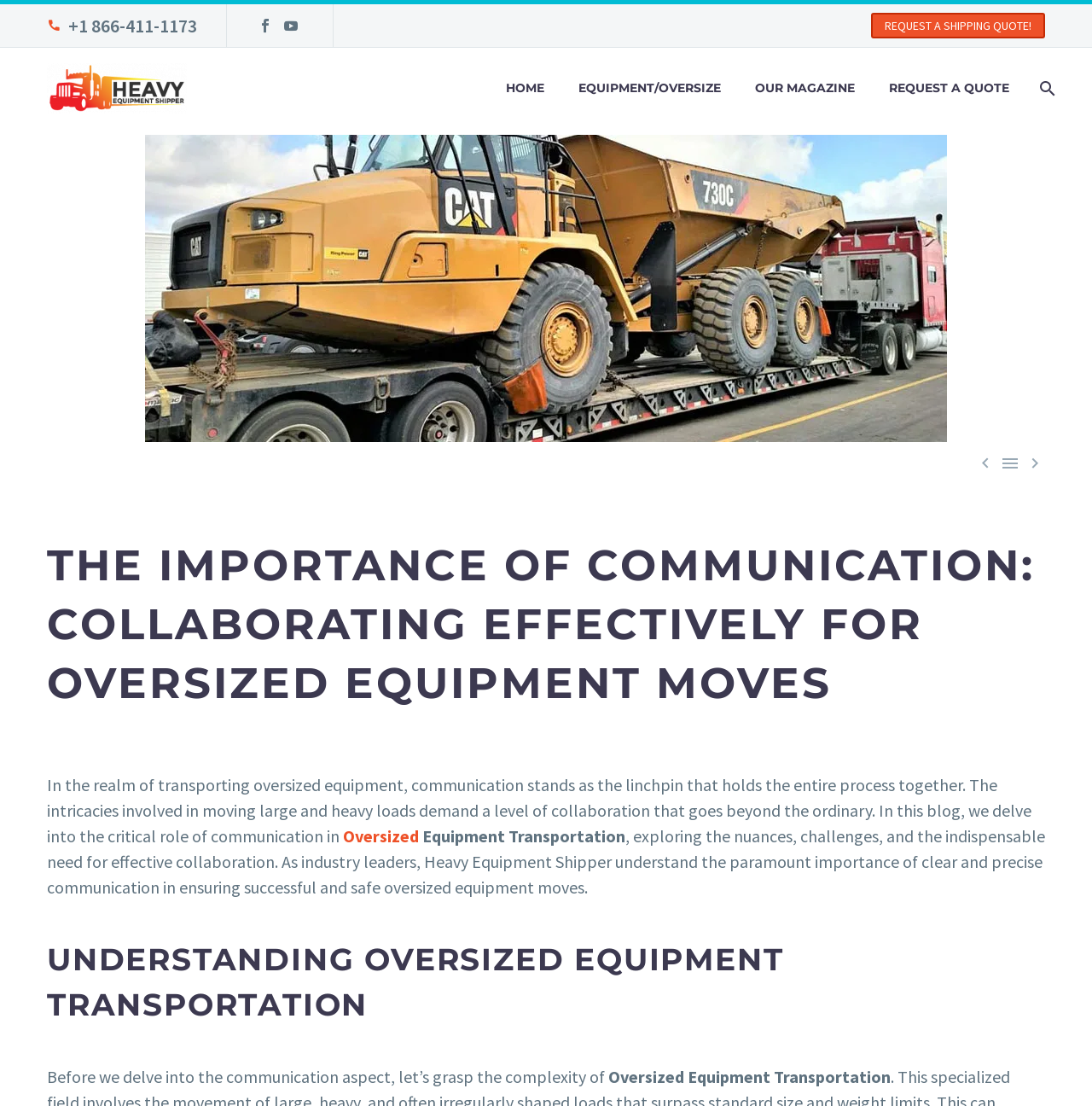Identify the bounding box coordinates of the specific part of the webpage to click to complete this instruction: "Read the previous post".

[0.893, 0.409, 0.912, 0.428]